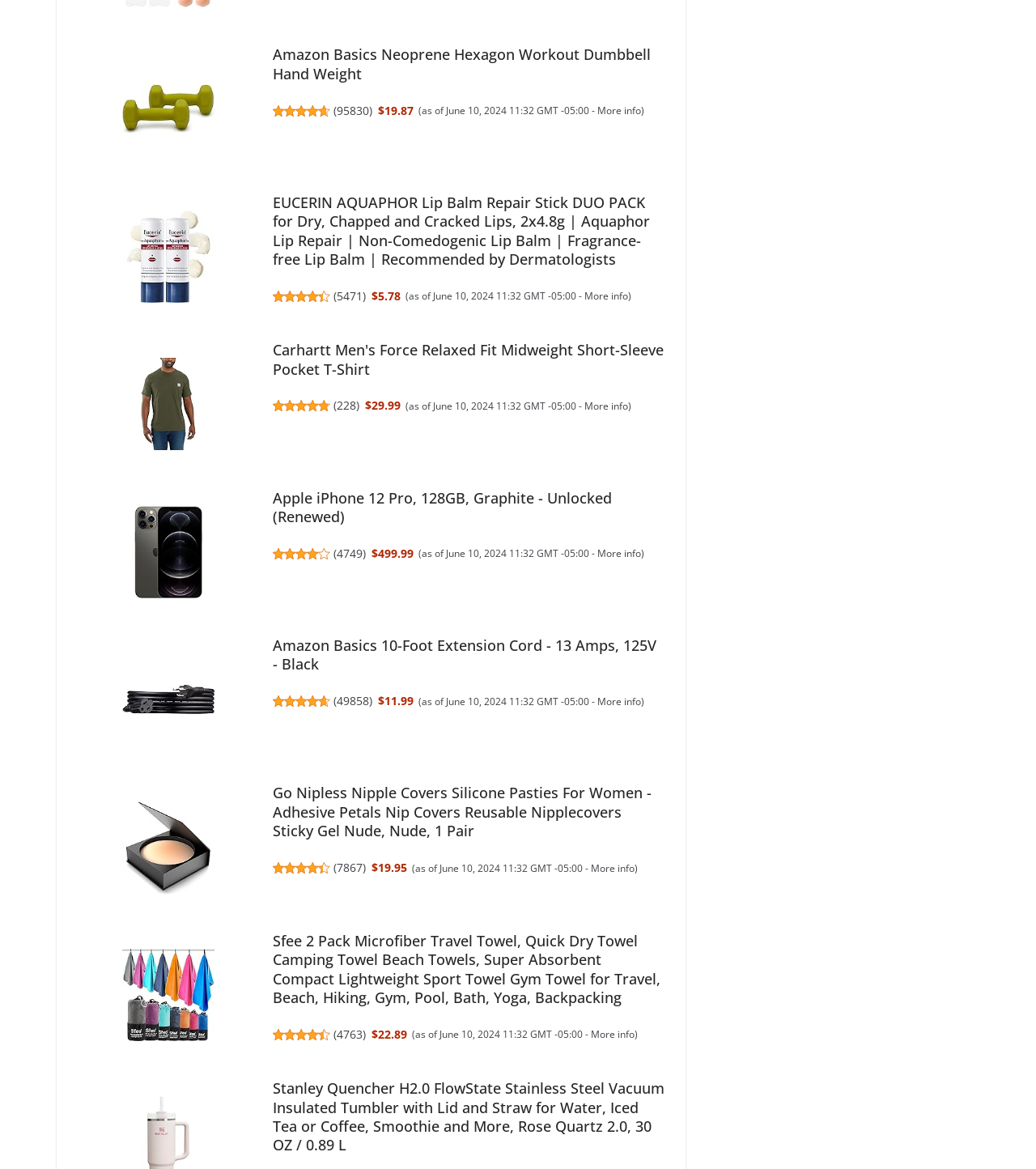Please identify the bounding box coordinates of the clickable area that will fulfill the following instruction: "Check the rating of EUCERIN AQUAPHOR Lip Balm Repair Stick DUO PACK". The coordinates should be in the format of four float numbers between 0 and 1, i.e., [left, top, right, bottom].

[0.263, 0.247, 0.318, 0.26]